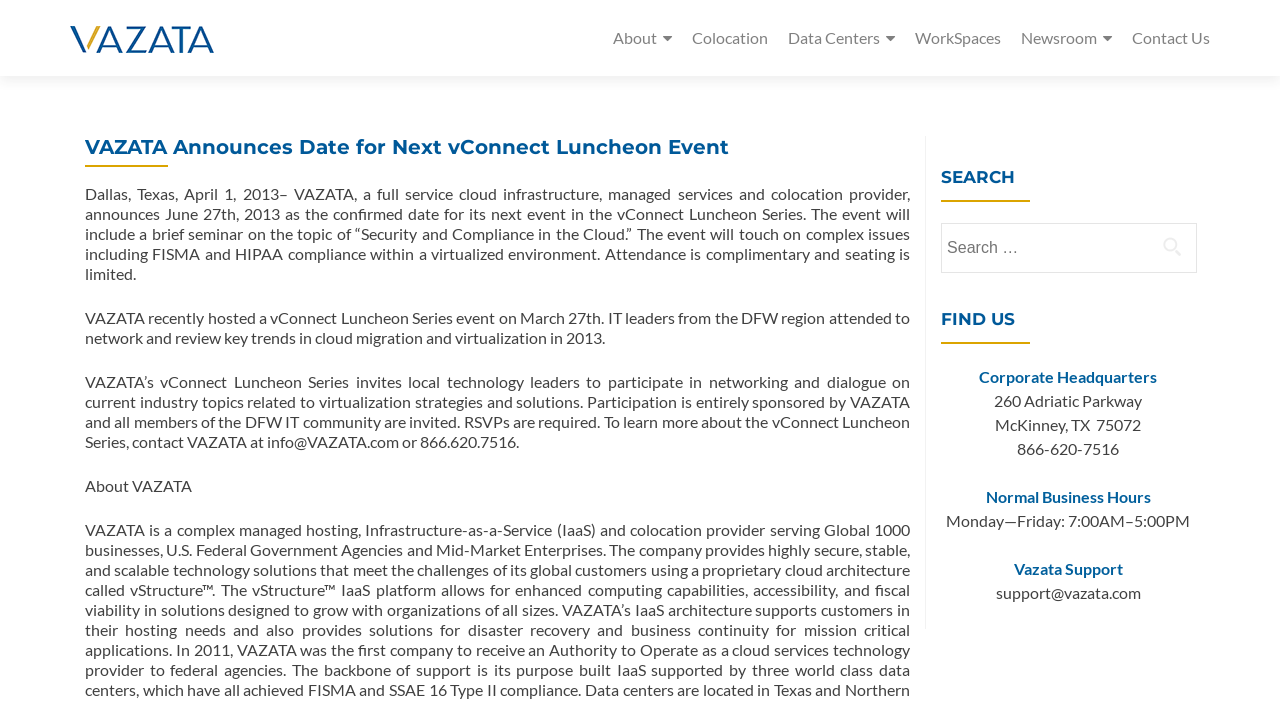Give a concise answer using only one word or phrase for this question:
What is the topic of the seminar?

Security and Compliance in the Cloud